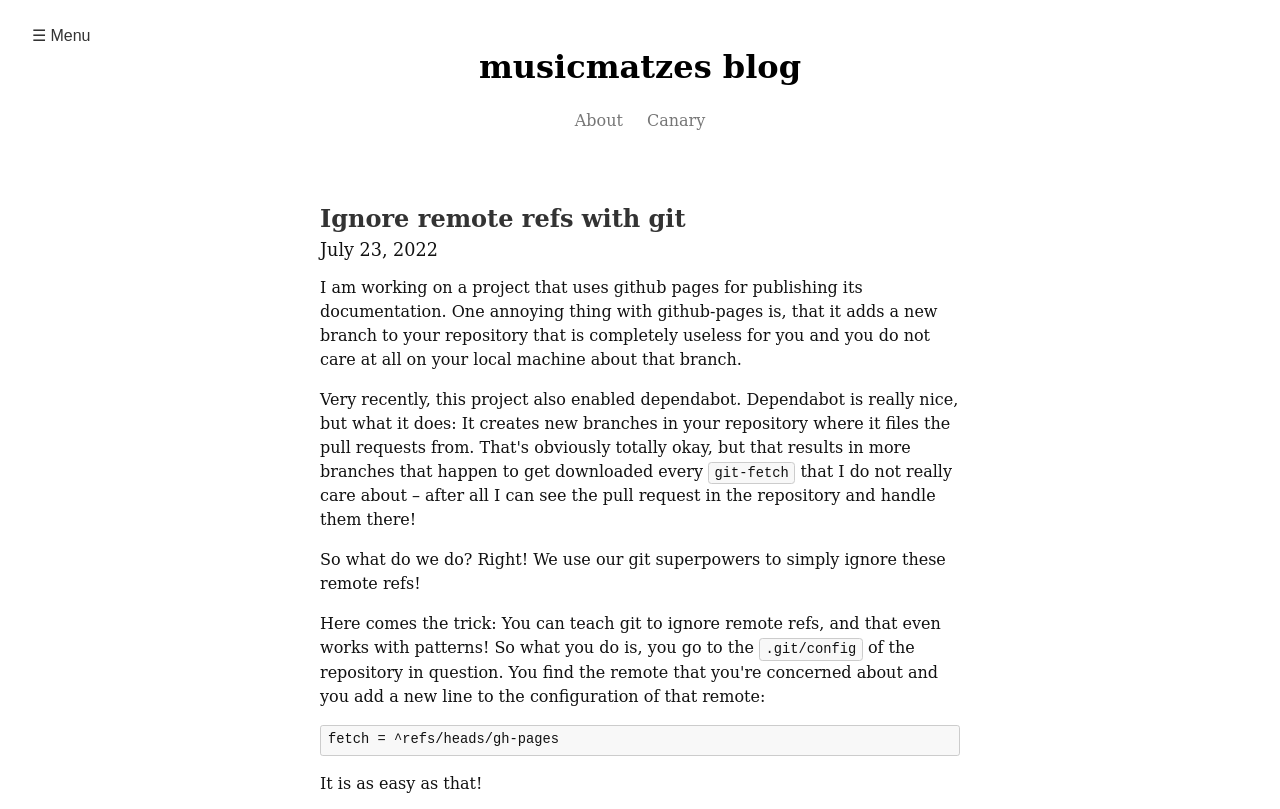Reply to the question below using a single word or brief phrase:
What is the topic of the first blog post?

Ignore remote refs with git